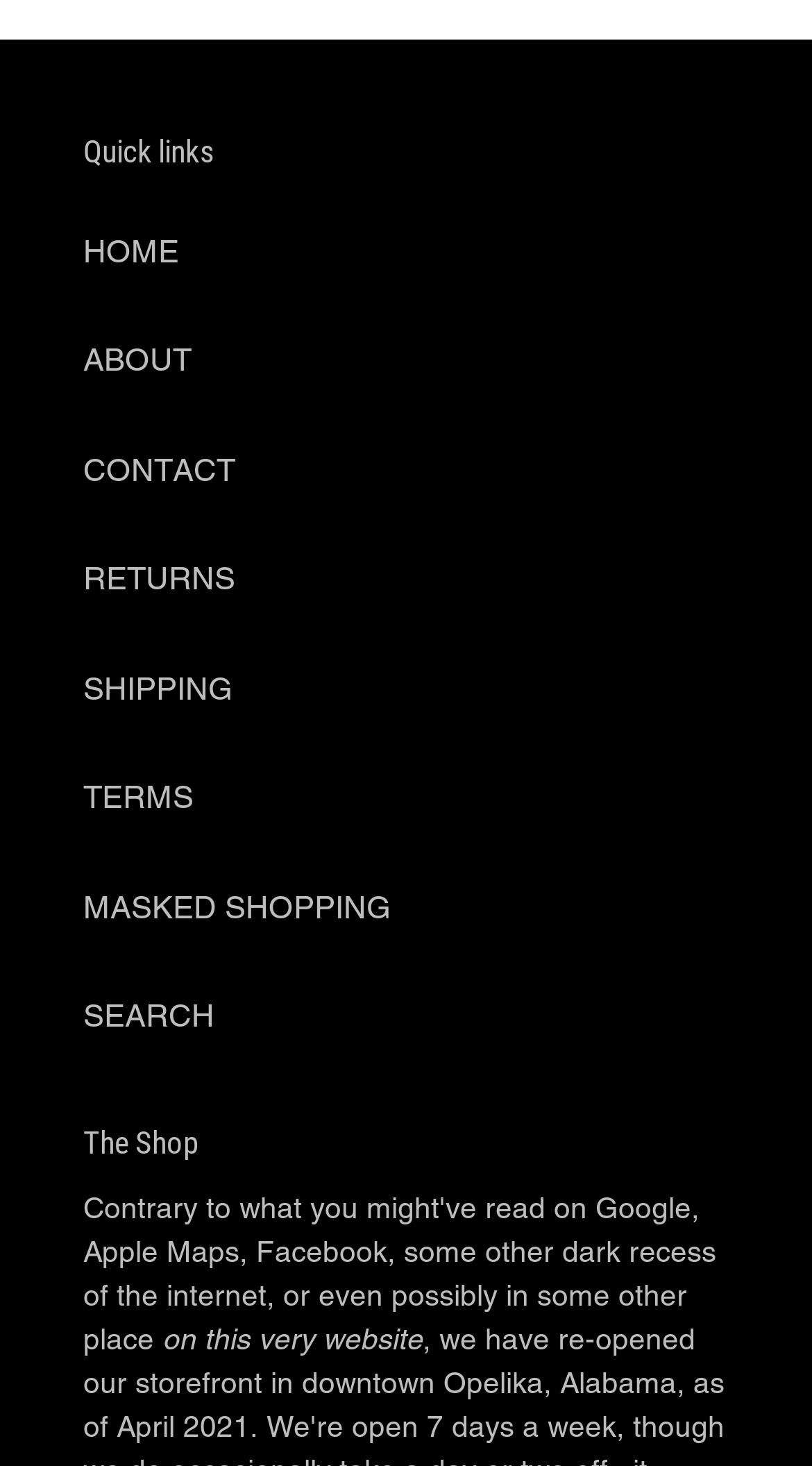Determine the bounding box coordinates of the section to be clicked to follow the instruction: "view returns policy". The coordinates should be given as four float numbers between 0 and 1, formatted as [left, top, right, bottom].

[0.103, 0.383, 0.29, 0.407]